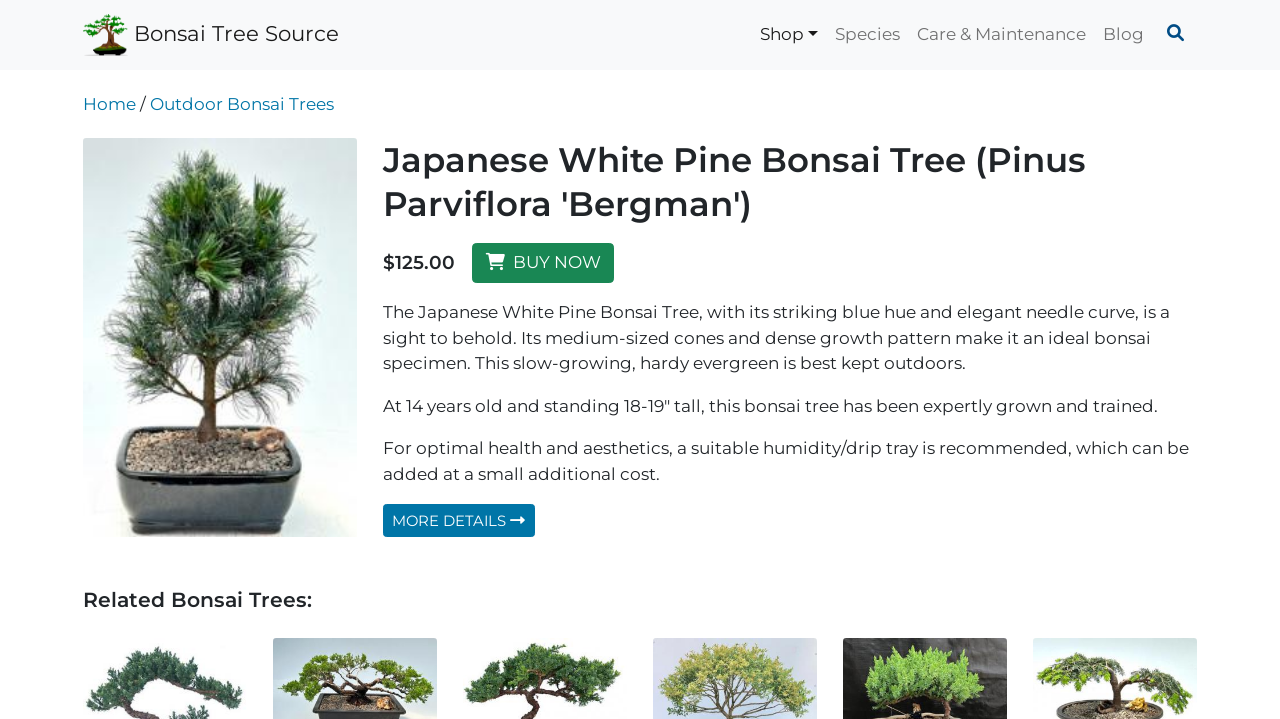Please mark the clickable region by giving the bounding box coordinates needed to complete this instruction: "Explore the Juniper Bonsai Tree Trained in Jin Style".

[0.213, 0.941, 0.342, 0.966]